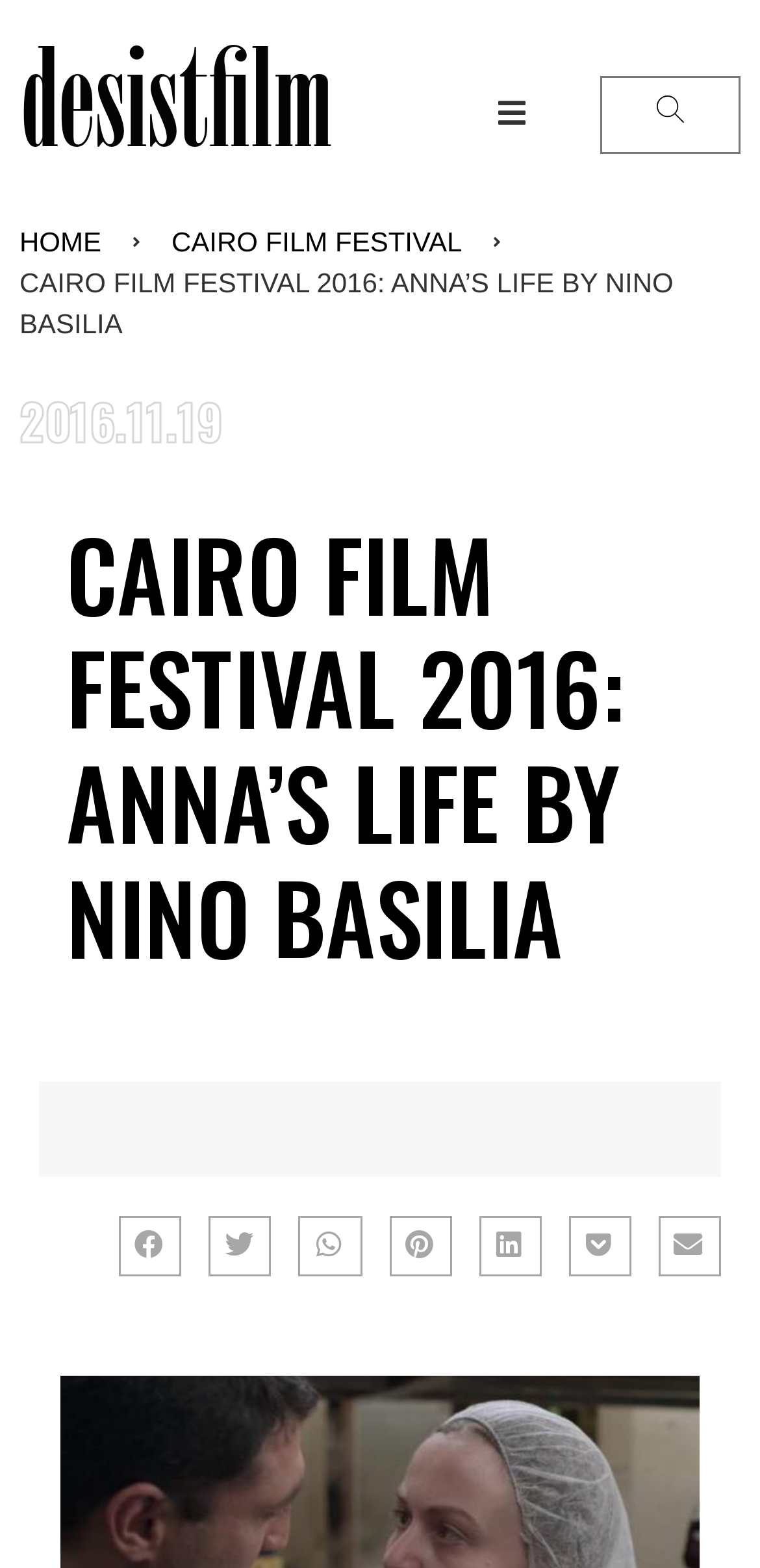Can you specify the bounding box coordinates for the region that should be clicked to fulfill this instruction: "Go to the HOME page".

[0.026, 0.142, 0.133, 0.168]